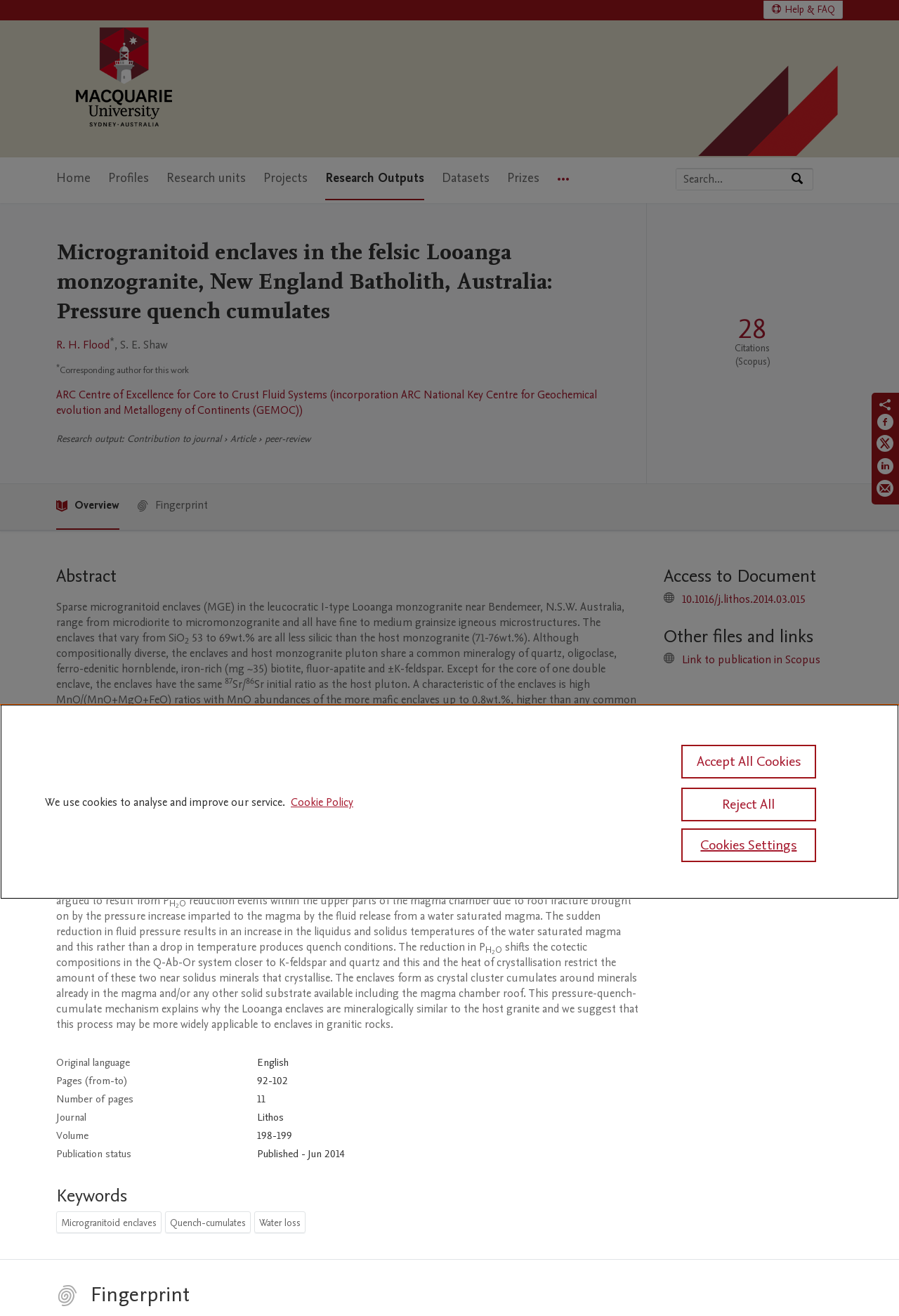Extract the primary header of the webpage and generate its text.

Microgranitoid enclaves in the felsic Looanga monzogranite, New England Batholith, Australia: Pressure quench cumulates